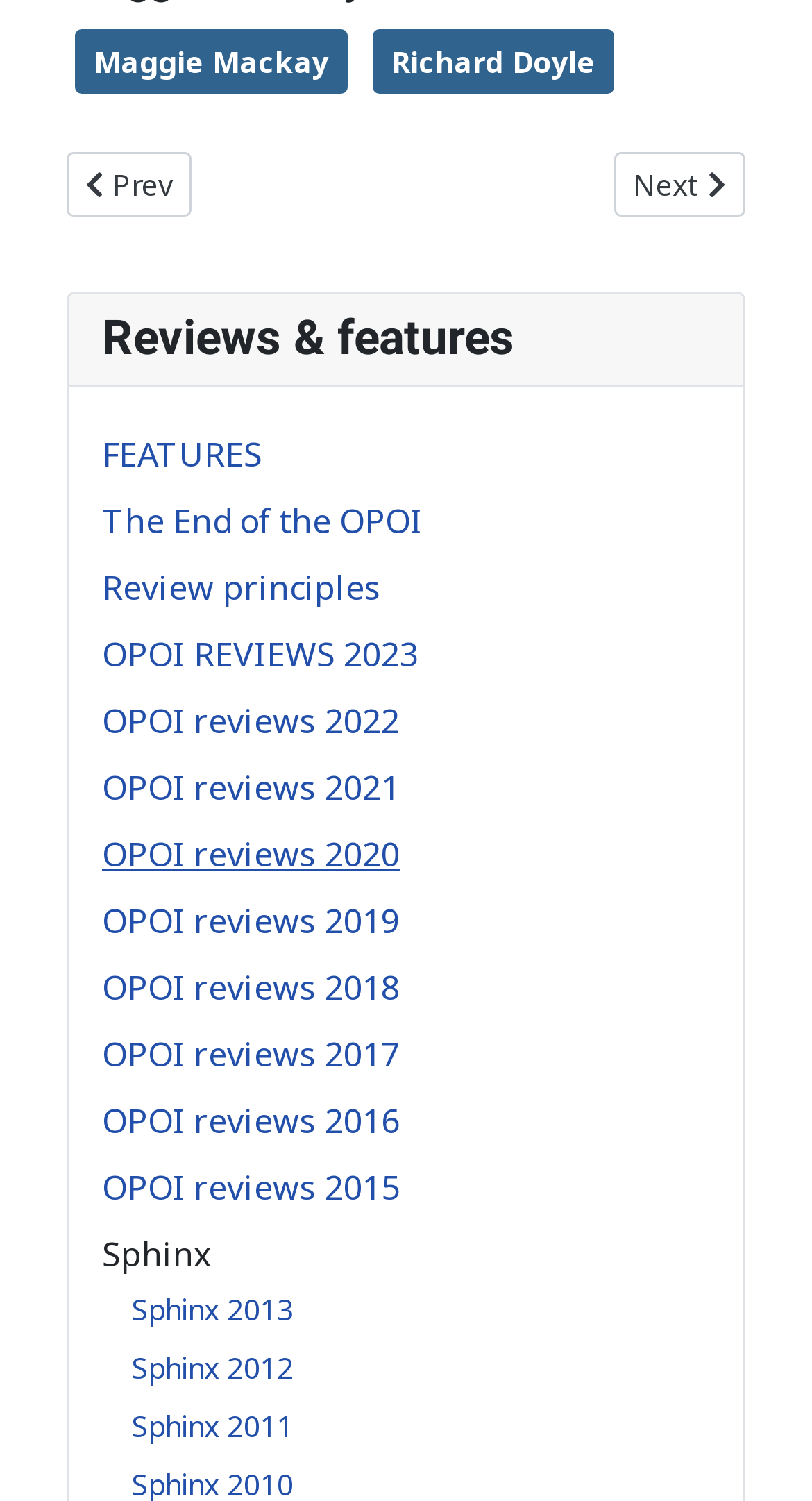Predict the bounding box coordinates of the UI element that matches this description: "FEATURES". The coordinates should be in the format [left, top, right, bottom] with each value between 0 and 1.

[0.126, 0.287, 0.323, 0.318]